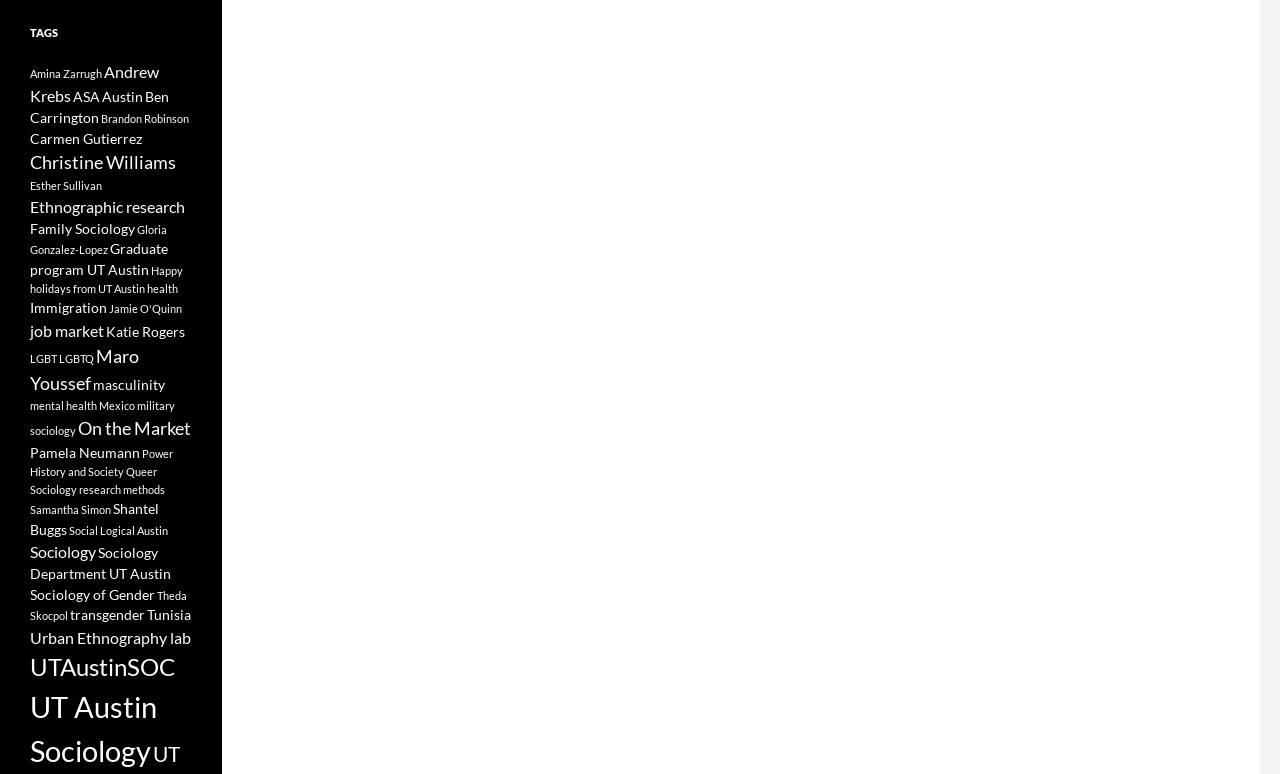Provide a brief response using a word or short phrase to this question:
What is the first link on the webpage?

Amina Zarrugh